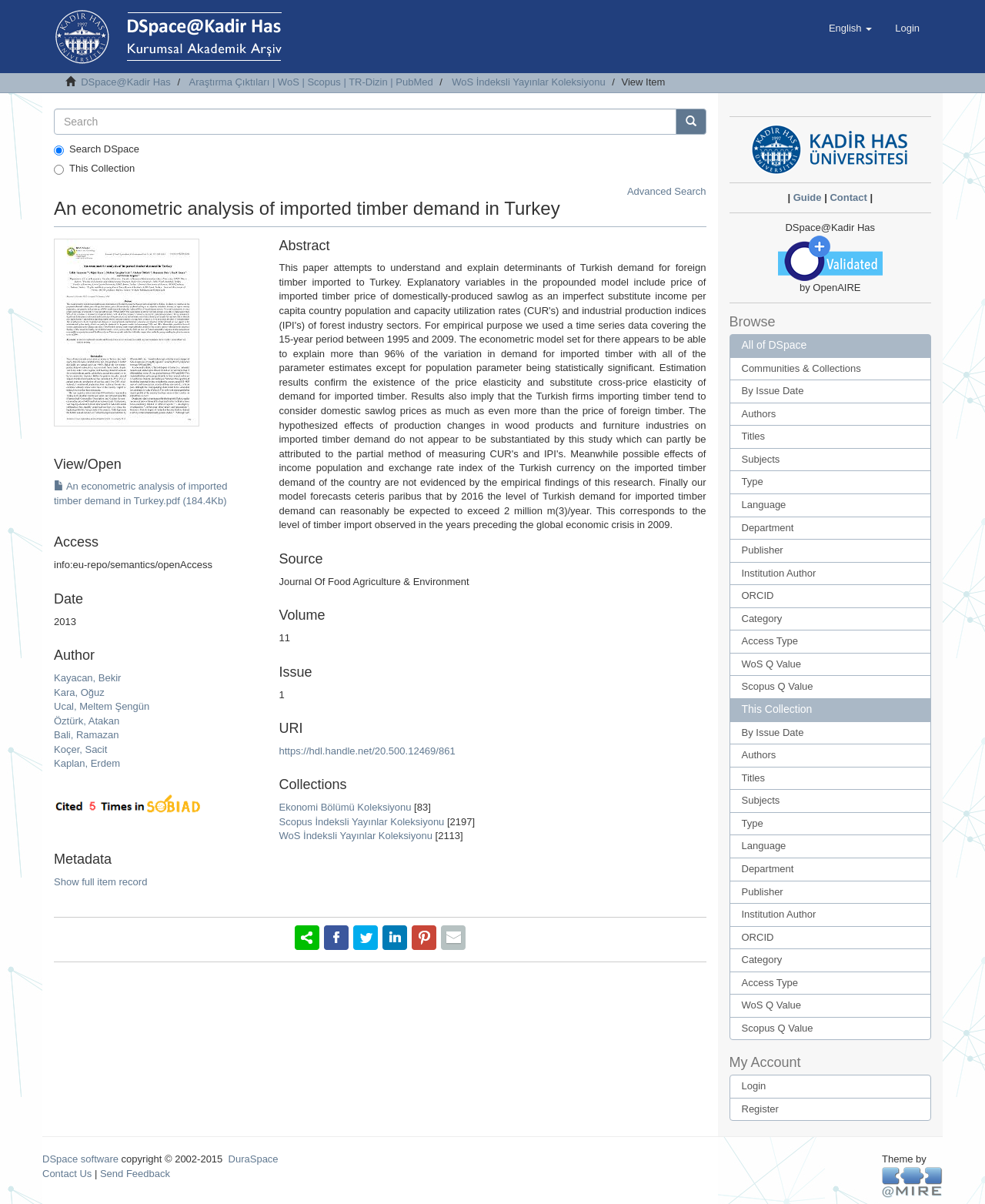Locate the bounding box of the UI element based on this description: "Scopus İndeksli Yayınlar Koleksiyonu". Provide four float numbers between 0 and 1 as [left, top, right, bottom].

[0.283, 0.678, 0.451, 0.687]